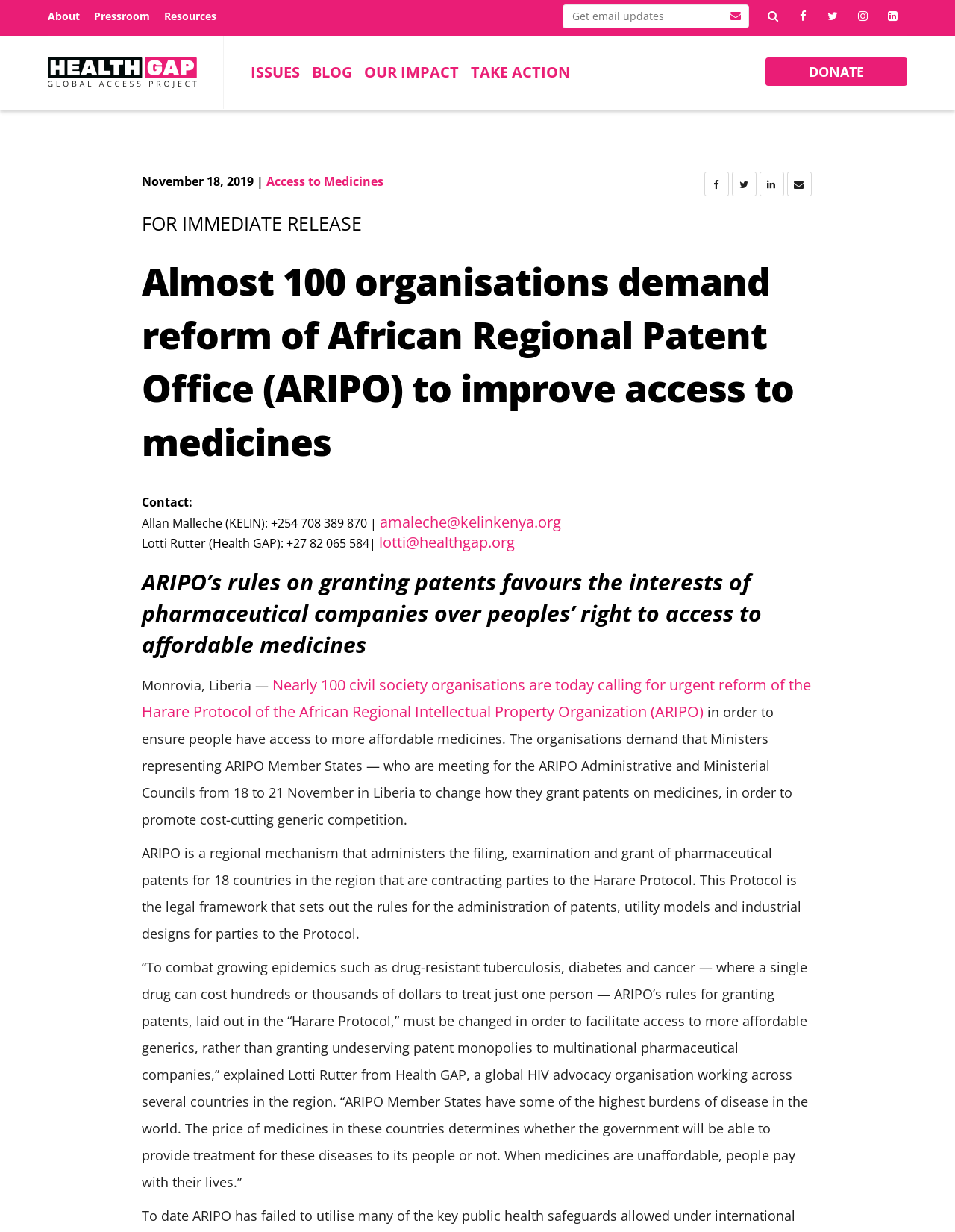Elaborate on the webpage's design and content in a detailed caption.

The webpage is about a press release from Health GAP (Global Access Project) regarding the need for reform of the African Regional Patent Office (ARIPO) to improve access to medicines. 

At the top of the page, there are several links to different sections of the website, including "About", "Pressroom", "Resources", and social media links. Below these links, there is a textbox to get email updates. 

On the left side of the page, there is a logo of Health GAP (Global Access Project) with a link to the organization's homepage. Below the logo, there are links to different sections of the website, including "ISSUES", "BLOG", "OUR IMPACT", and "TAKE ACTION". 

On the right side of the page, there is a link to "DONATE". 

The main content of the page is a press release, which starts with a heading "FOR IMMEDIATE RELEASE" and a date "November 18, 2019". The press release is about nearly 100 civil society organizations calling for urgent reform of the Harare Protocol of ARIPO to ensure people have access to more affordable medicines. 

The press release includes quotes from Lotti Rutter from Health GAP, who explains the need for ARIPO's rules to be changed to facilitate access to more affordable generics. 

There are also contact details for Allan Malleche from KELIN and Lotti Rutter from Health GAP.